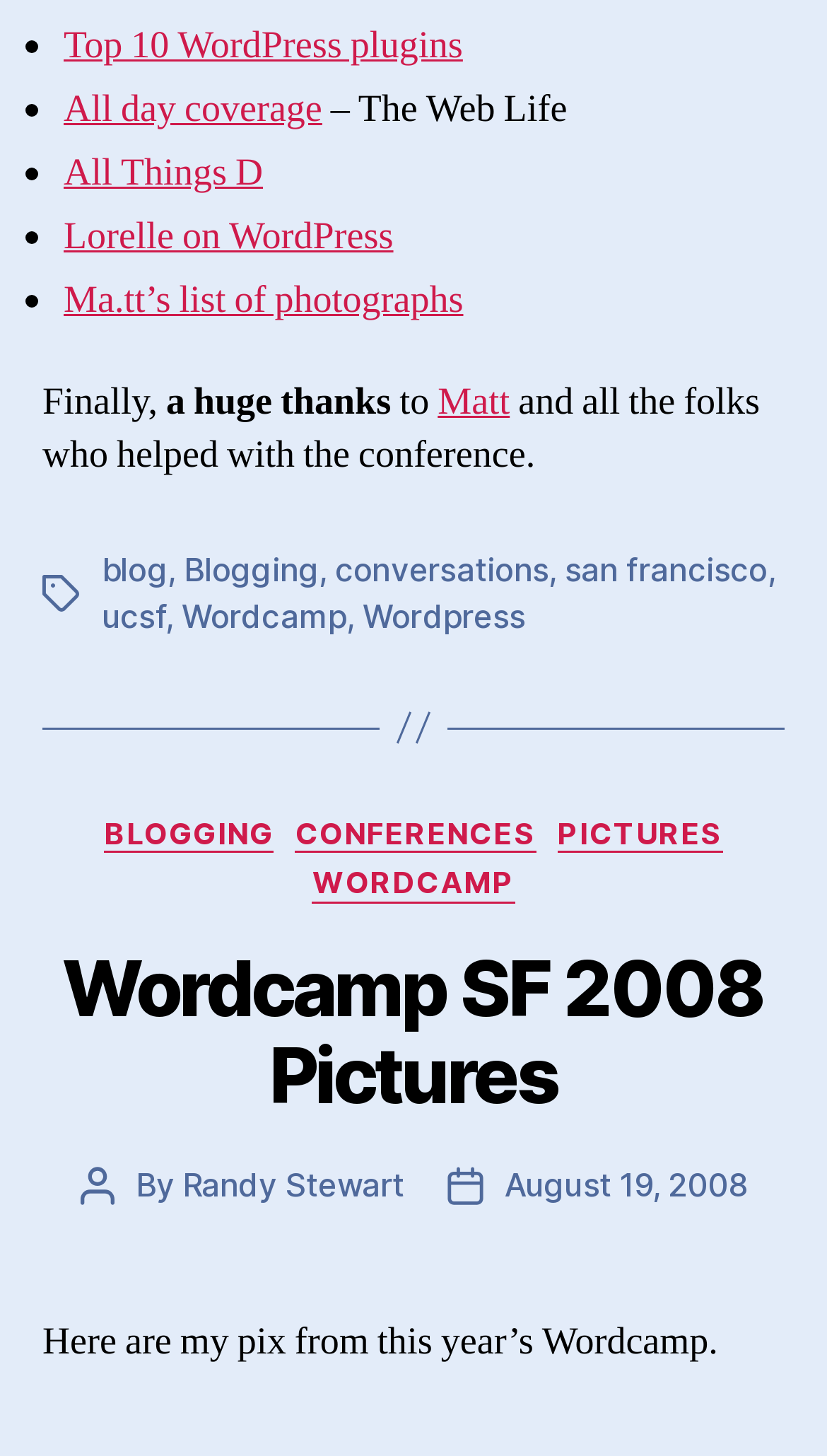Pinpoint the bounding box coordinates of the clickable area needed to execute the instruction: "Explore 'Wordcamp' category". The coordinates should be specified as four float numbers between 0 and 1, i.e., [left, top, right, bottom].

[0.378, 0.593, 0.622, 0.62]